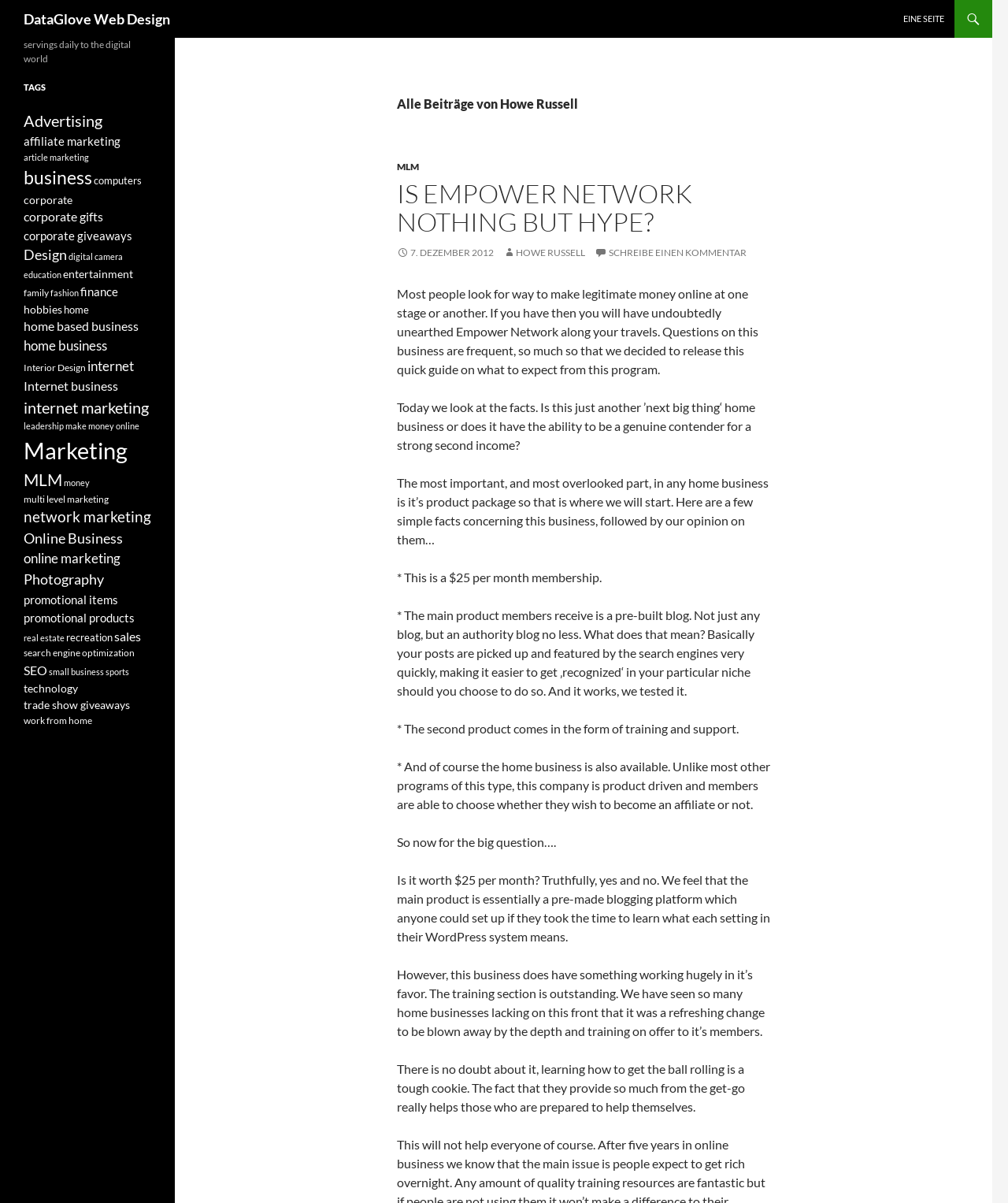Please locate the bounding box coordinates of the element that should be clicked to complete the given instruction: "read 'Alle Beiträge von Howe Russell'".

[0.394, 0.079, 0.764, 0.094]